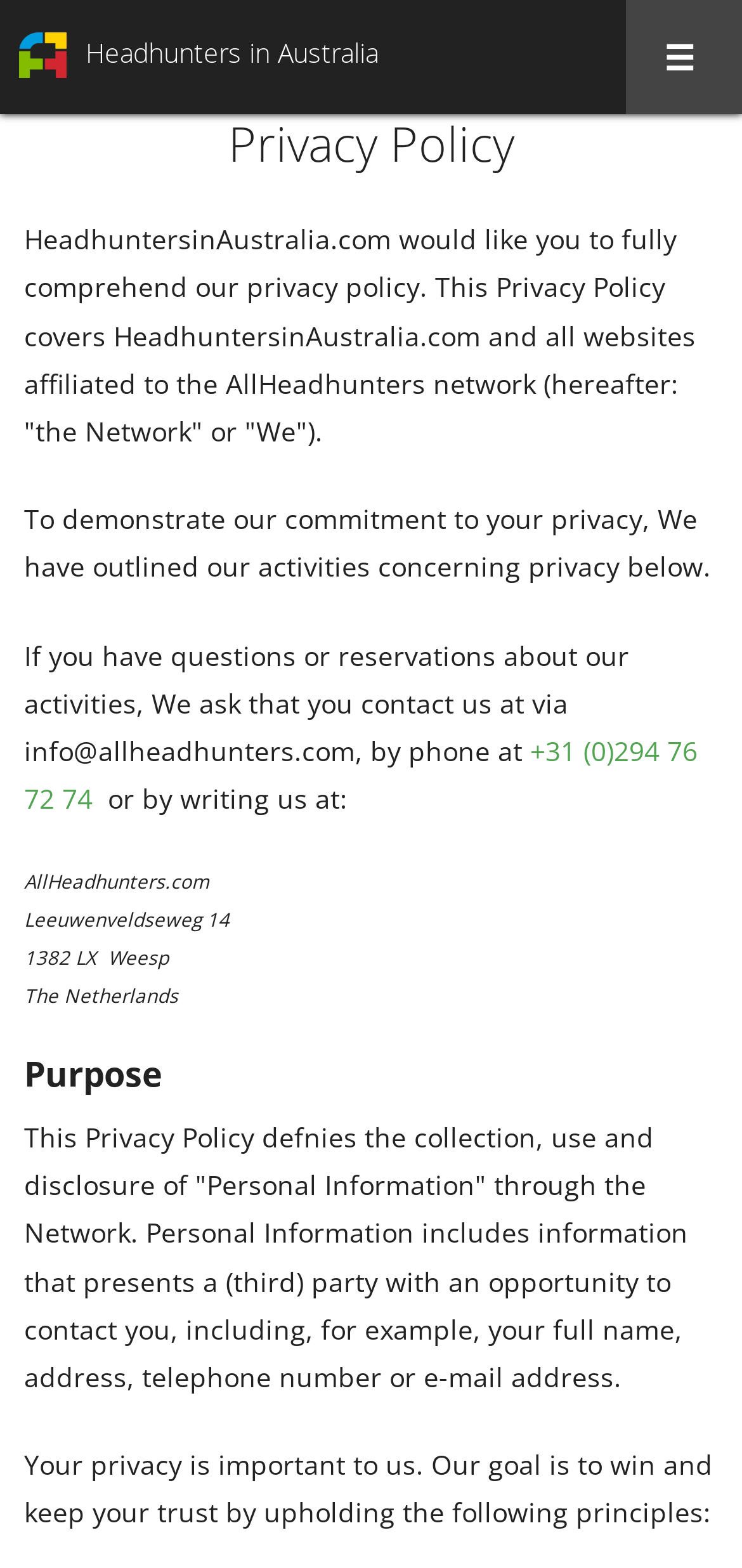Identify the bounding box of the UI element described as follows: "Menu". Provide the coordinates as four float numbers in the range of 0 to 1 [left, top, right, bottom].

[0.844, 0.0, 1.0, 0.073]